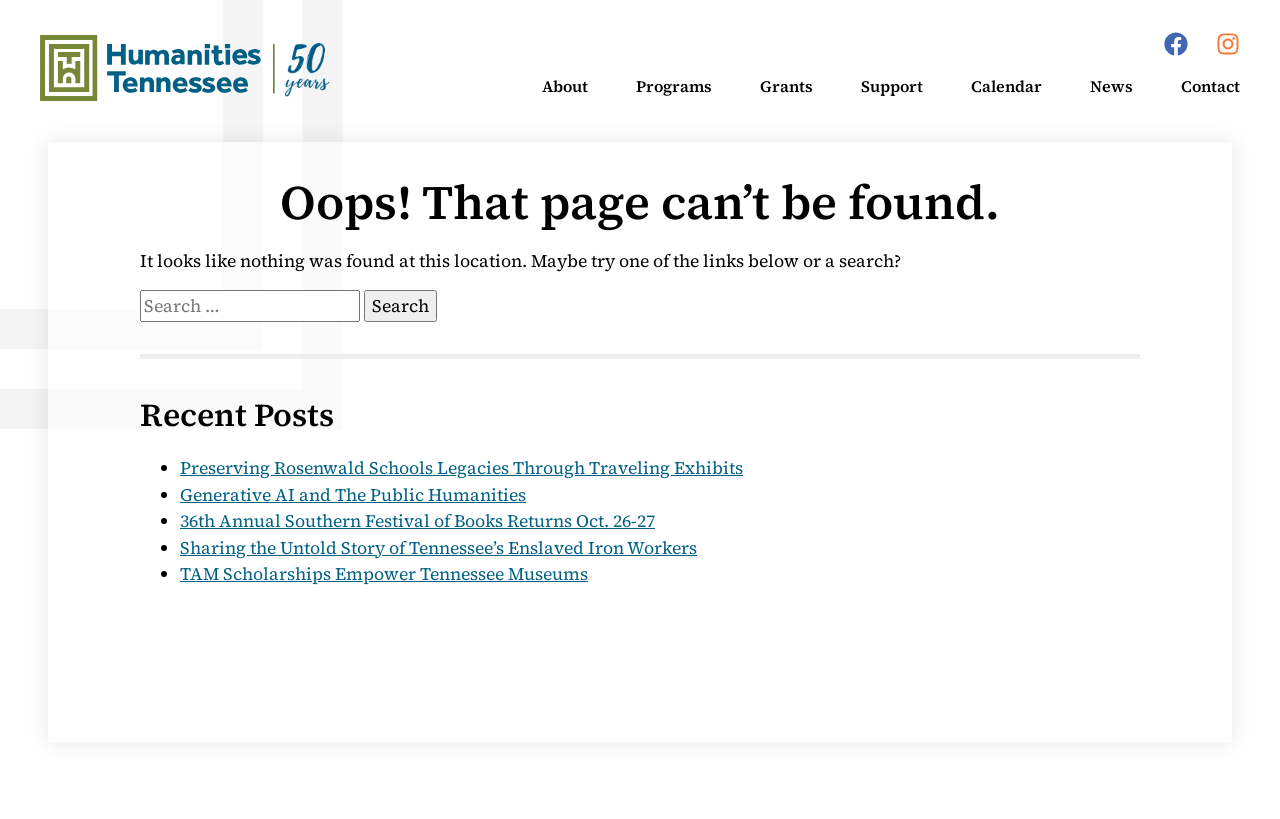Carefully examine the image and provide an in-depth answer to the question: How many social media links are there?

There are two social media links, Facebook and Instagram, located at the top right corner of the webpage, each with an image and a link.